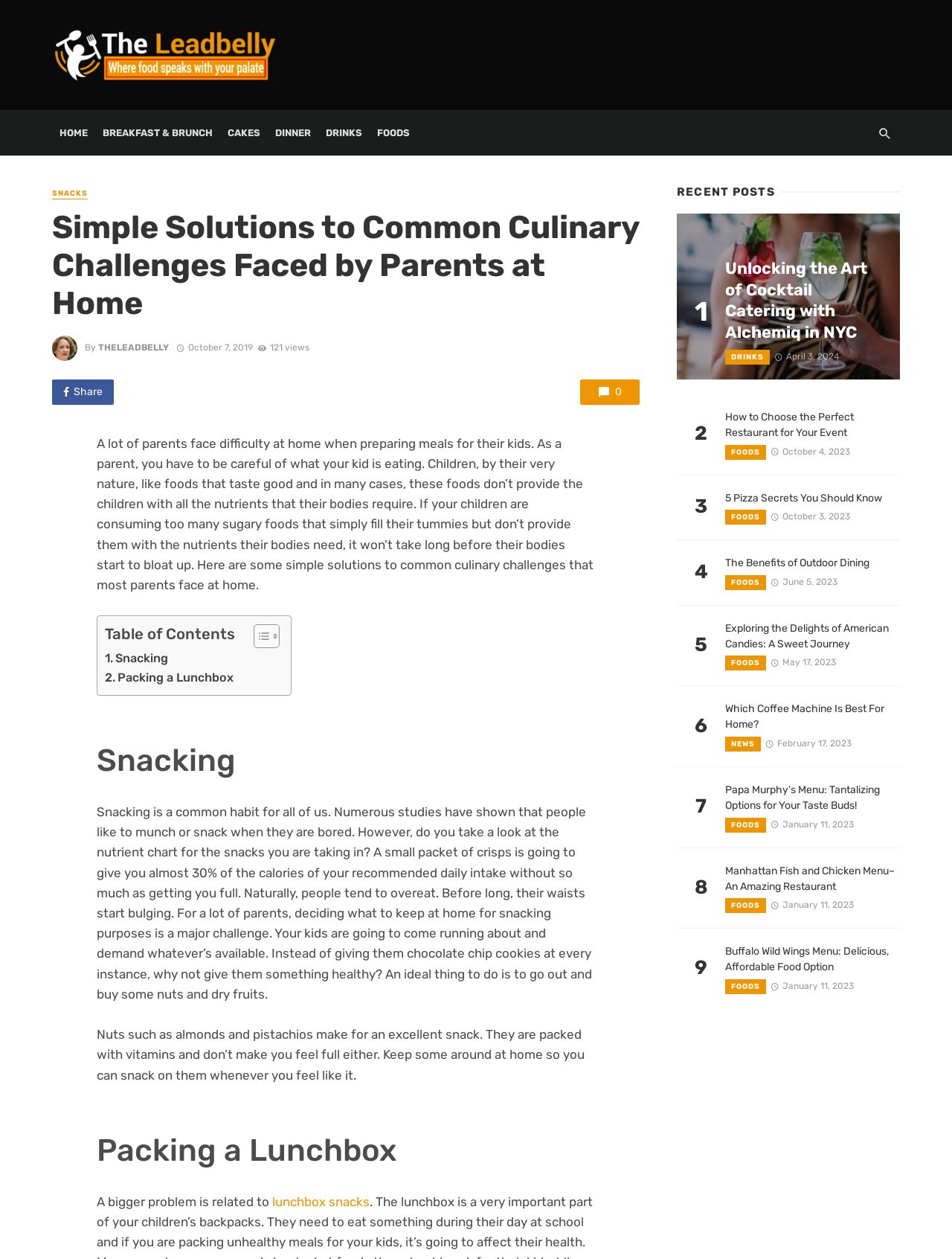What is the category of the article 'Unlocking the Art of Cocktail Catering with Alchemiq in NYC'?
Based on the image, answer the question with as much detail as possible.

I found the article 'Unlocking the Art of Cocktail Catering with Alchemiq in NYC' in the 'RECENT POSTS' section, and its category is specified as 'DRINKS'.